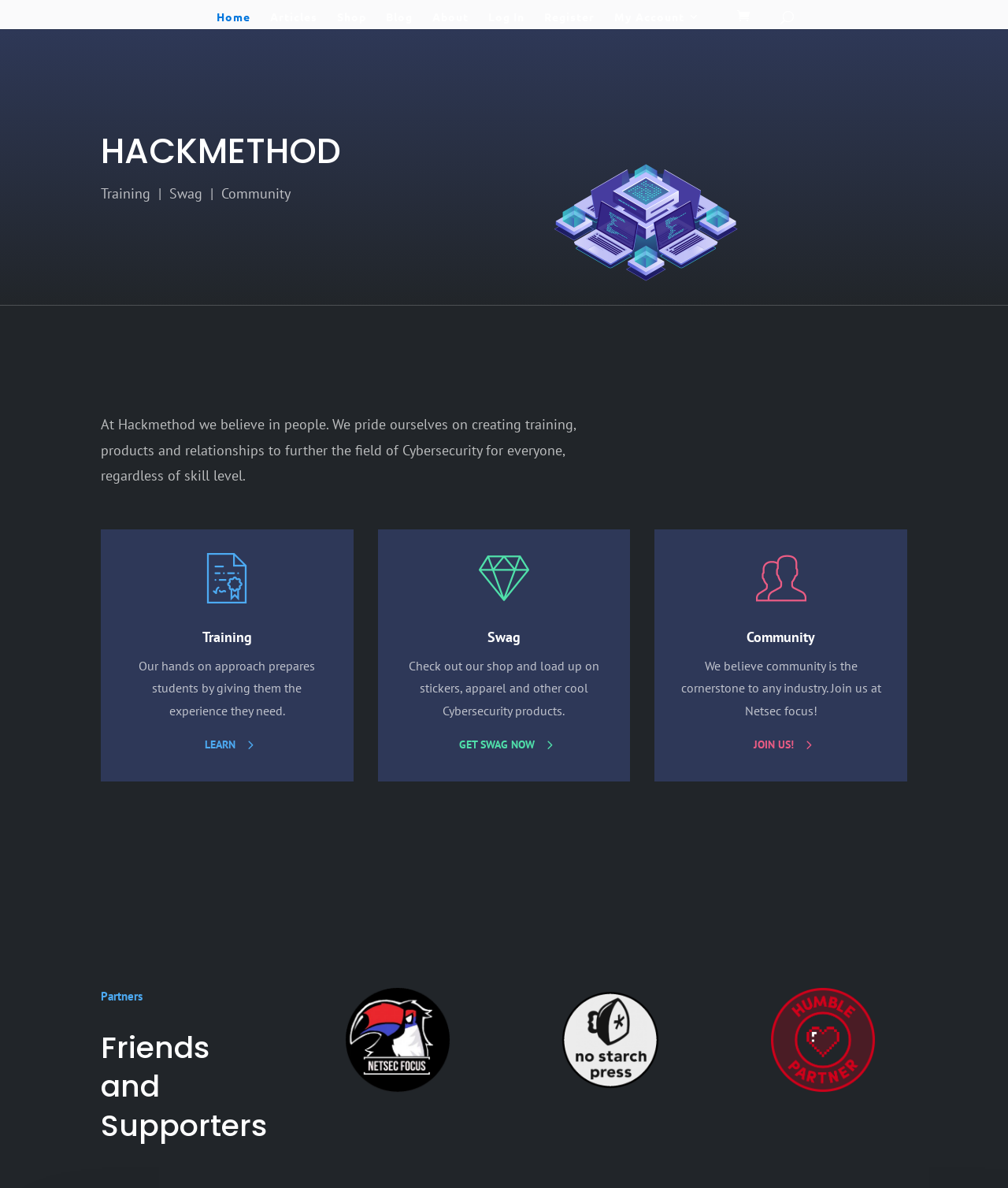Find and indicate the bounding box coordinates of the region you should select to follow the given instruction: "get swag now".

[0.448, 0.616, 0.552, 0.638]